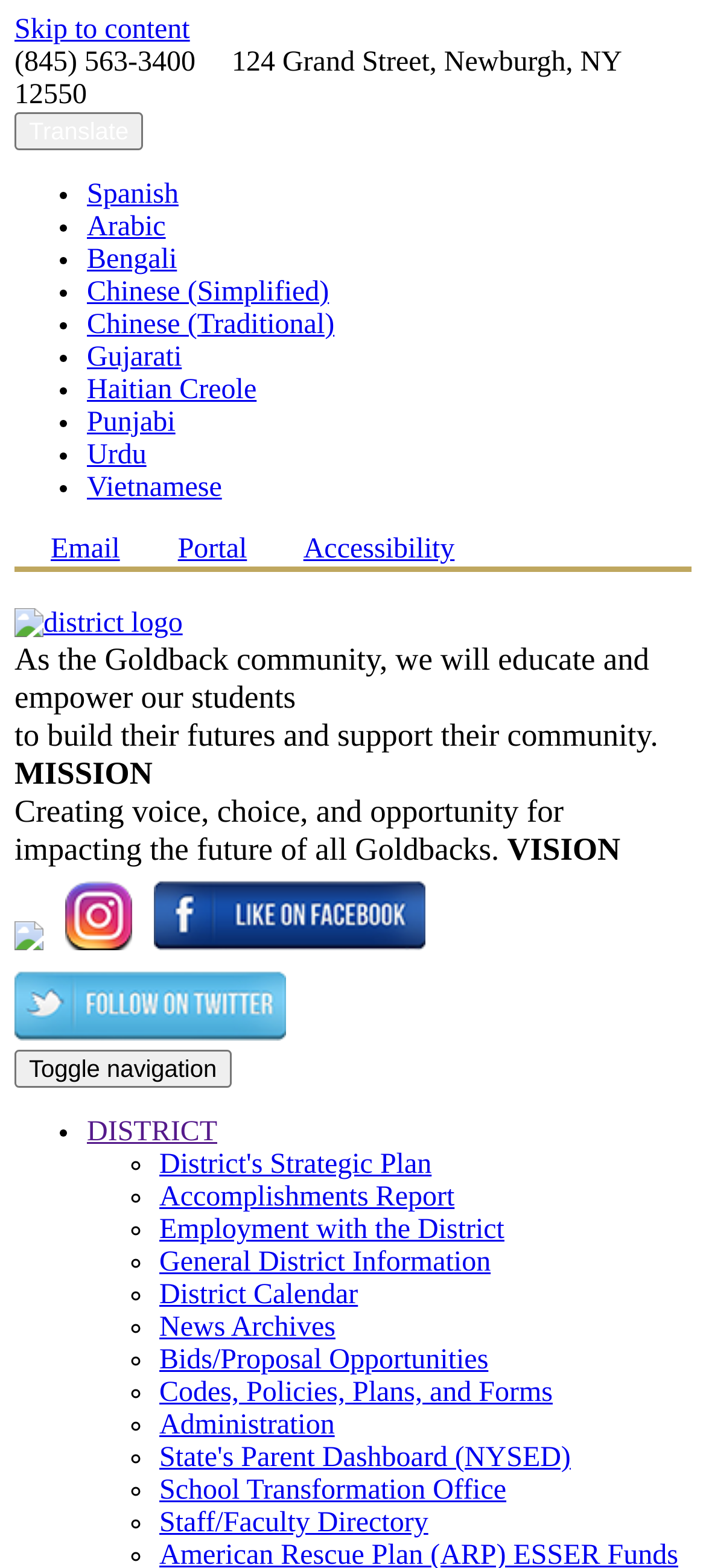From the element description Chinese (Simplified), predict the bounding box coordinates of the UI element. The coordinates must be specified in the format (top-left x, top-left y, bottom-right x, bottom-right y) and should be within the 0 to 1 range.

[0.123, 0.177, 0.466, 0.196]